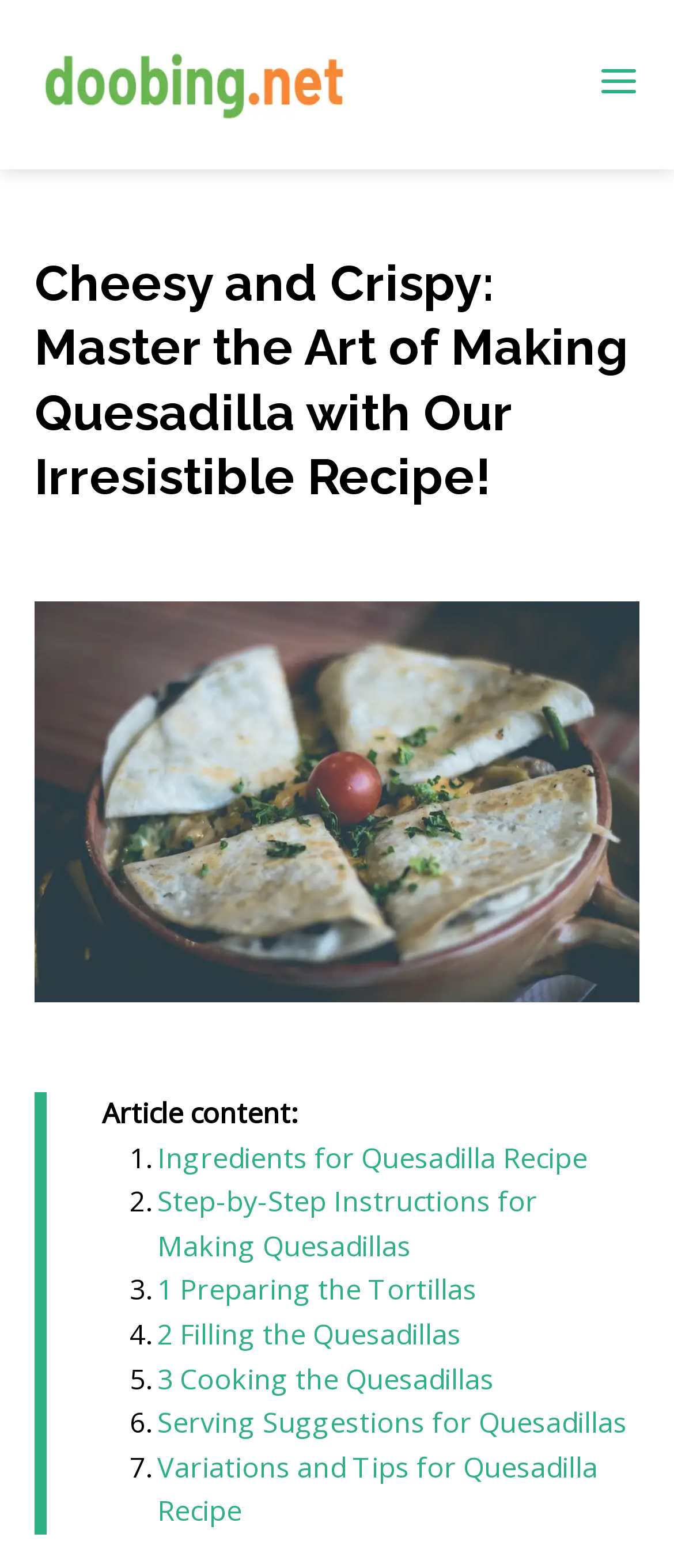Please specify the coordinates of the bounding box for the element that should be clicked to carry out this instruction: "Follow the step-by-step instructions for making quesadillas". The coordinates must be four float numbers between 0 and 1, formatted as [left, top, right, bottom].

[0.233, 0.754, 0.797, 0.807]